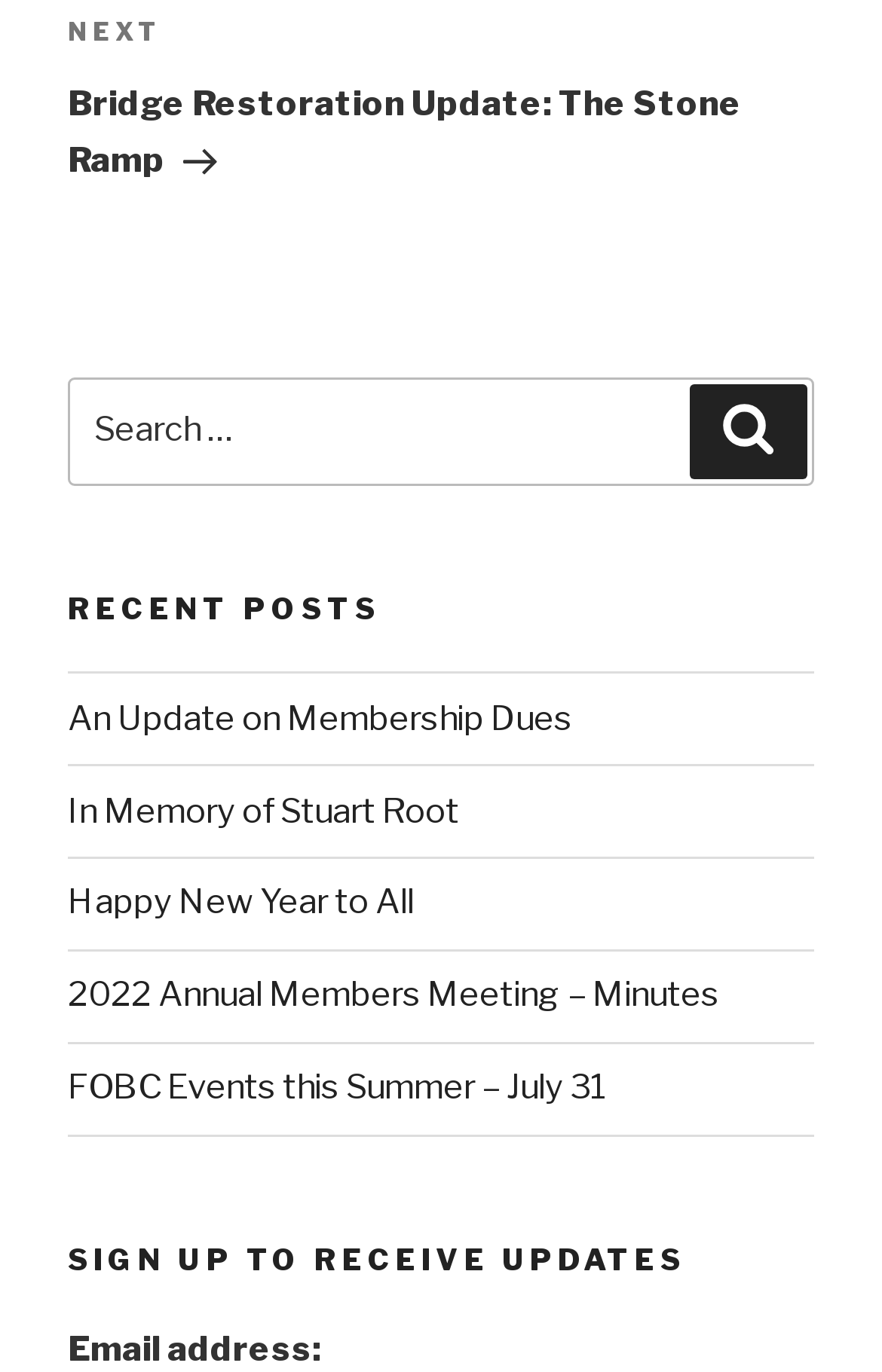Please predict the bounding box coordinates of the element's region where a click is necessary to complete the following instruction: "Enter email address to receive updates". The coordinates should be represented by four float numbers between 0 and 1, i.e., [left, top, right, bottom].

[0.077, 0.969, 0.364, 0.999]